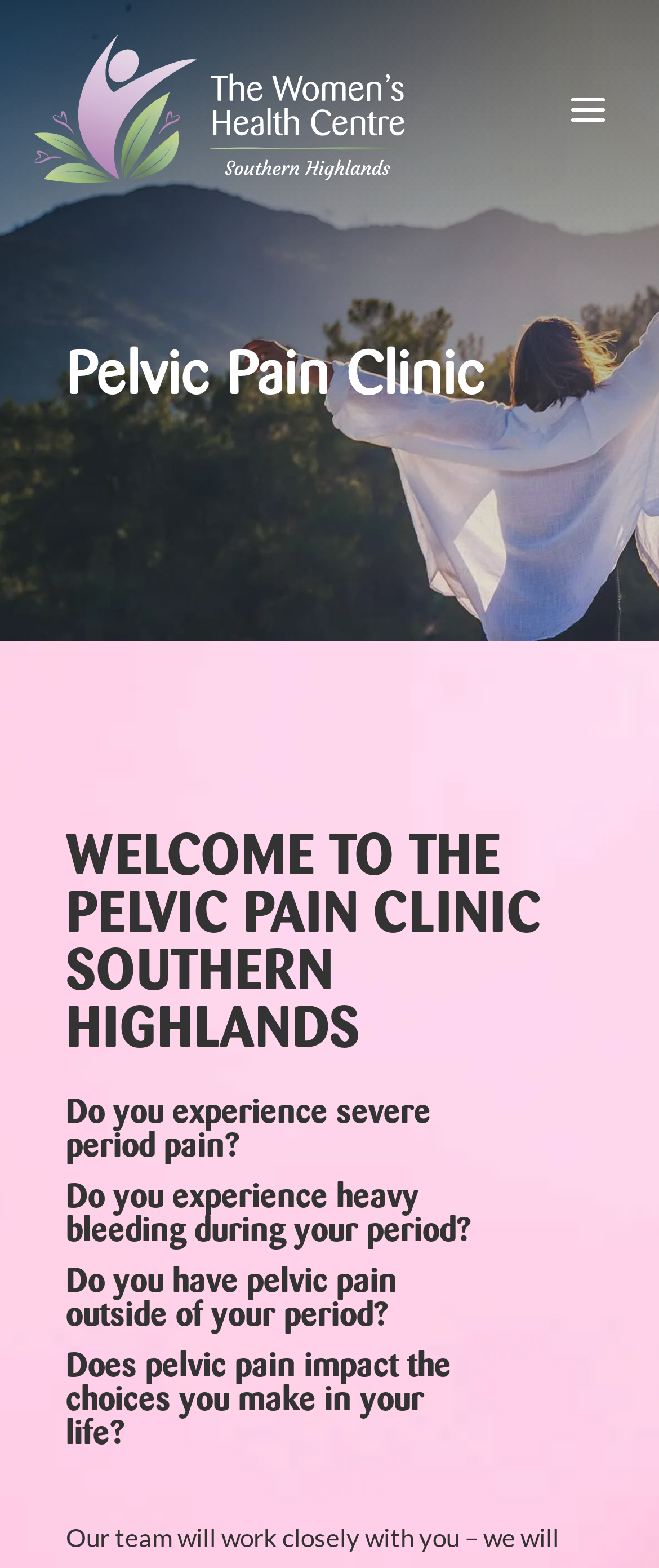Please give a concise answer to this question using a single word or phrase: 
How many questions are asked on the webpage?

4